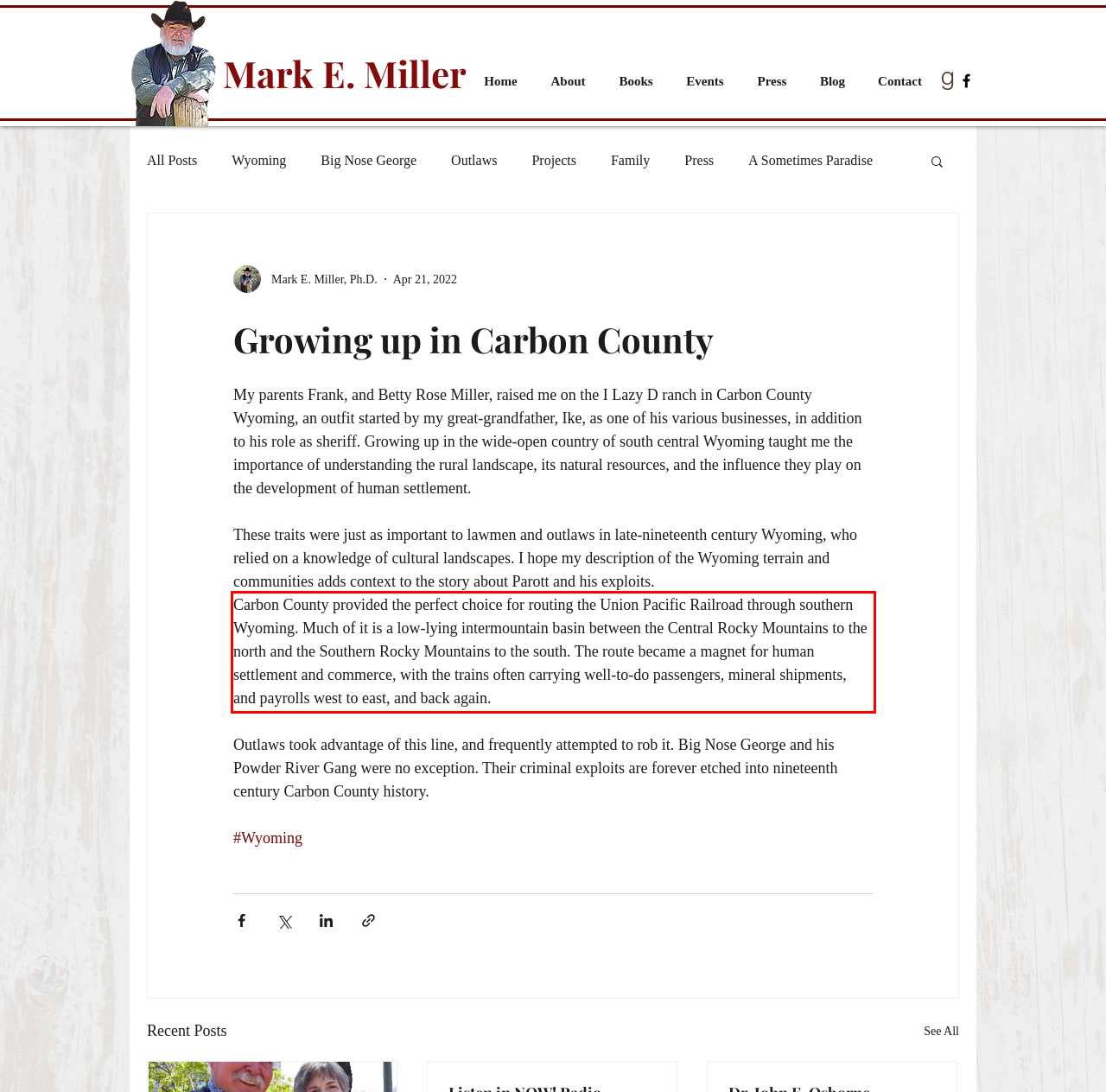You are provided with a screenshot of a webpage featuring a red rectangle bounding box. Extract the text content within this red bounding box using OCR.

Carbon County provided the perfect choice for routing the Union Pacific Railroad through southern Wyoming. Much of it is a low-lying intermountain basin between the Central Rocky Mountains to the north and the Southern Rocky Mountains to the south. The route became a magnet for human settlement and commerce, with the trains often carrying well-to-do passengers, mineral shipments, and payrolls west to east, and back again.